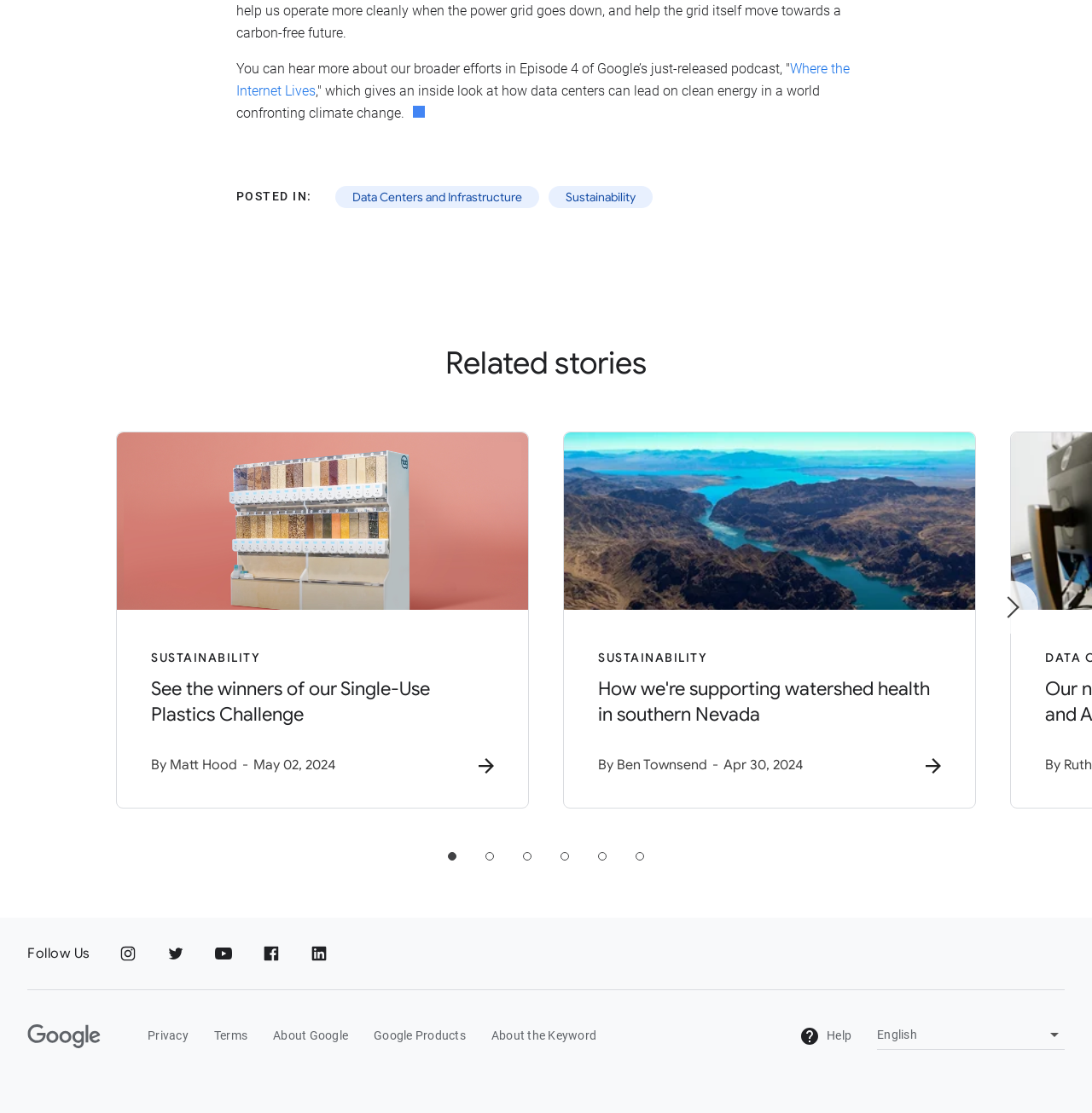Identify the bounding box coordinates of the region I need to click to complete this instruction: "Select a language".

[0.803, 0.92, 0.975, 0.943]